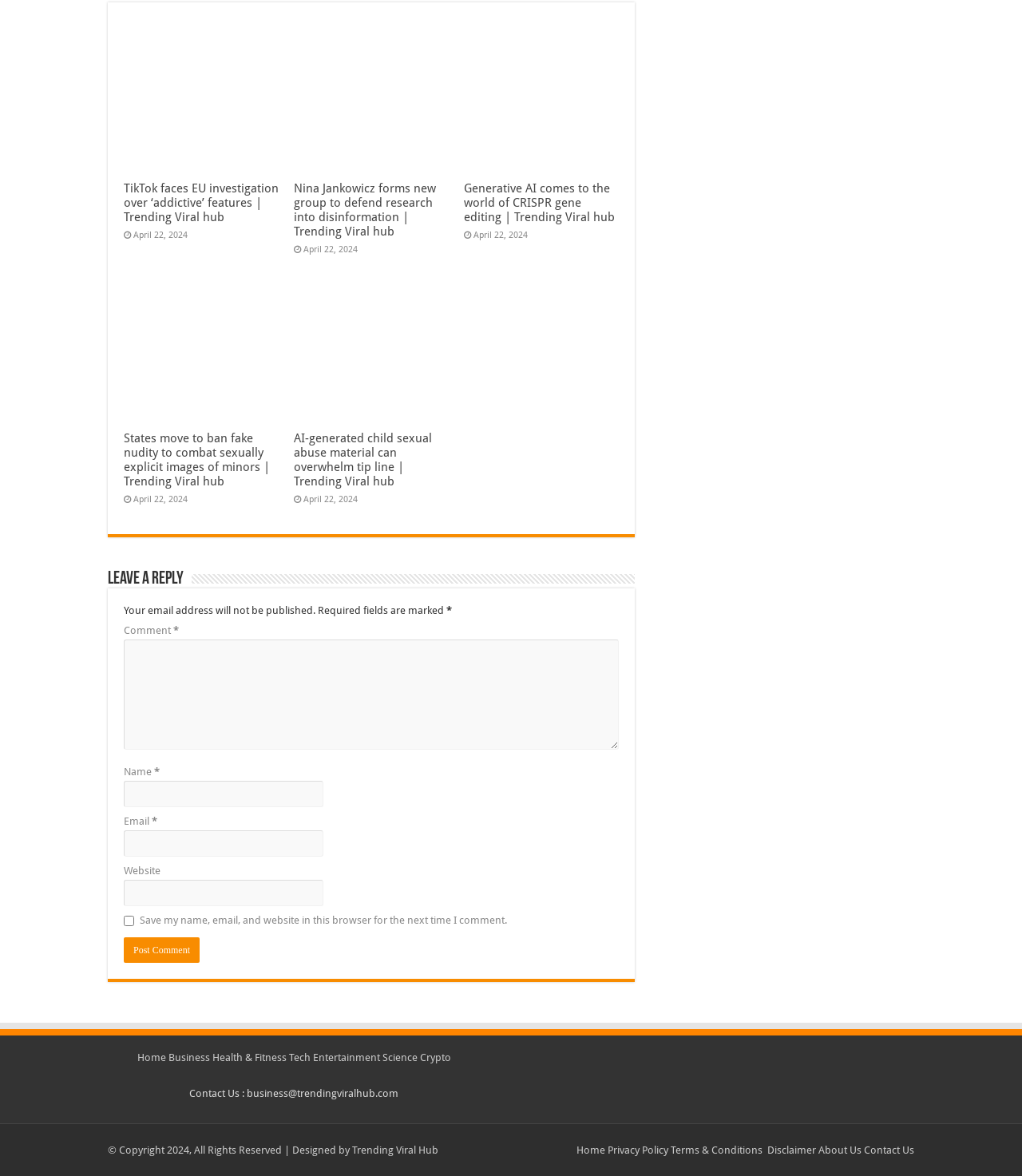Please identify the coordinates of the bounding box for the clickable region that will accomplish this instruction: "Click on the 'Post Comment' button".

[0.121, 0.797, 0.195, 0.819]